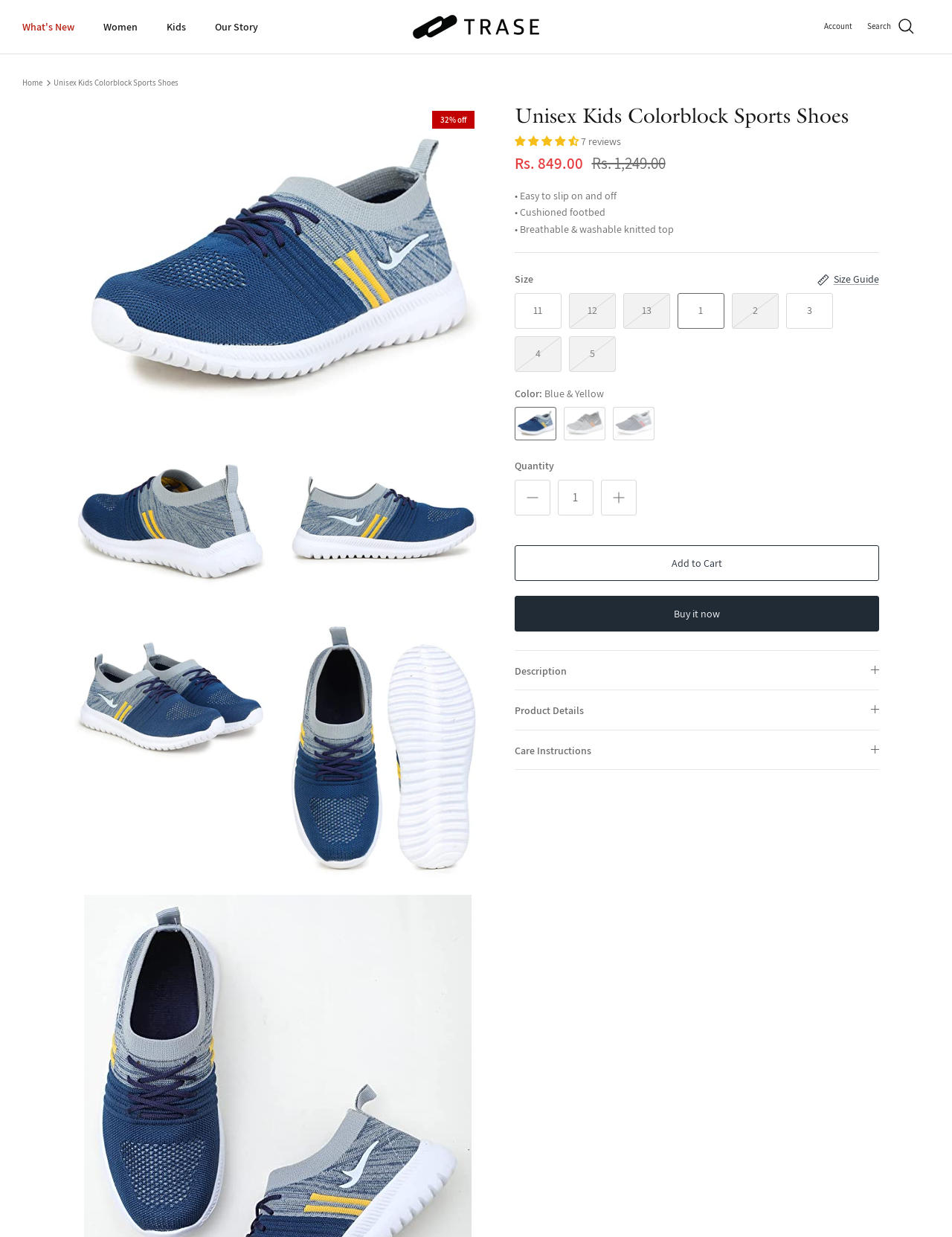Using the webpage screenshot, locate the HTML element that fits the following description and provide its bounding box: "Buy it now".

[0.54, 0.481, 0.923, 0.51]